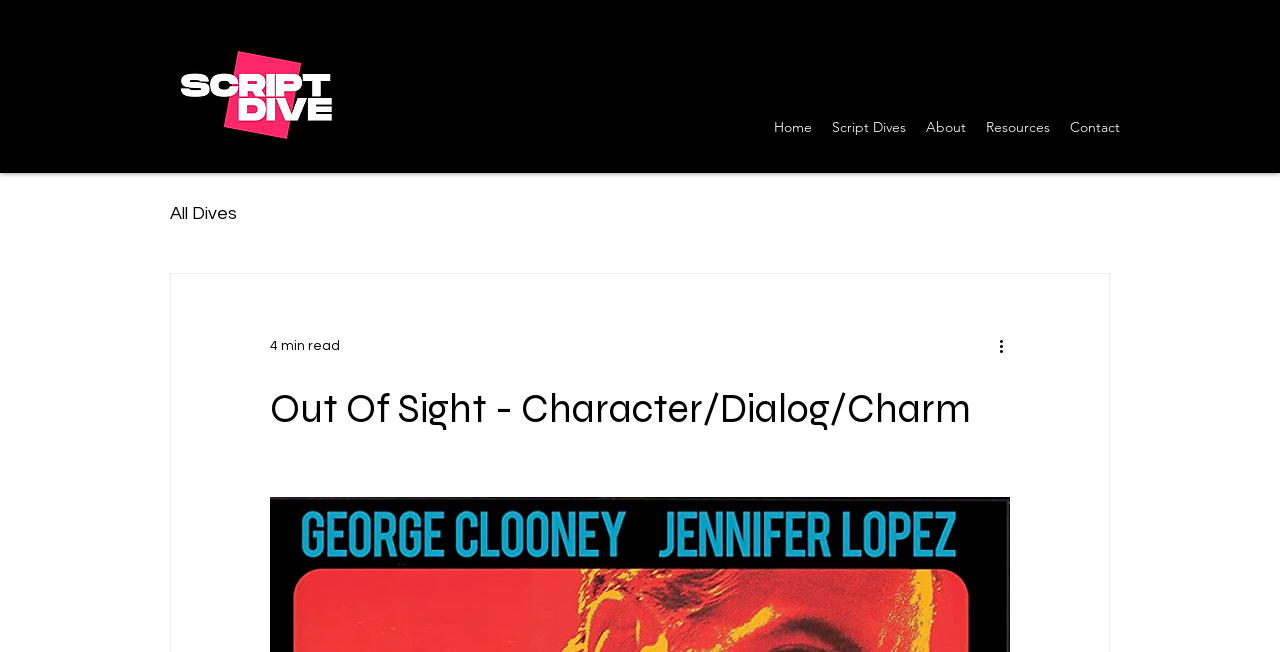What is the name of the script?
From the screenshot, supply a one-word or short-phrase answer.

Out Of Sight